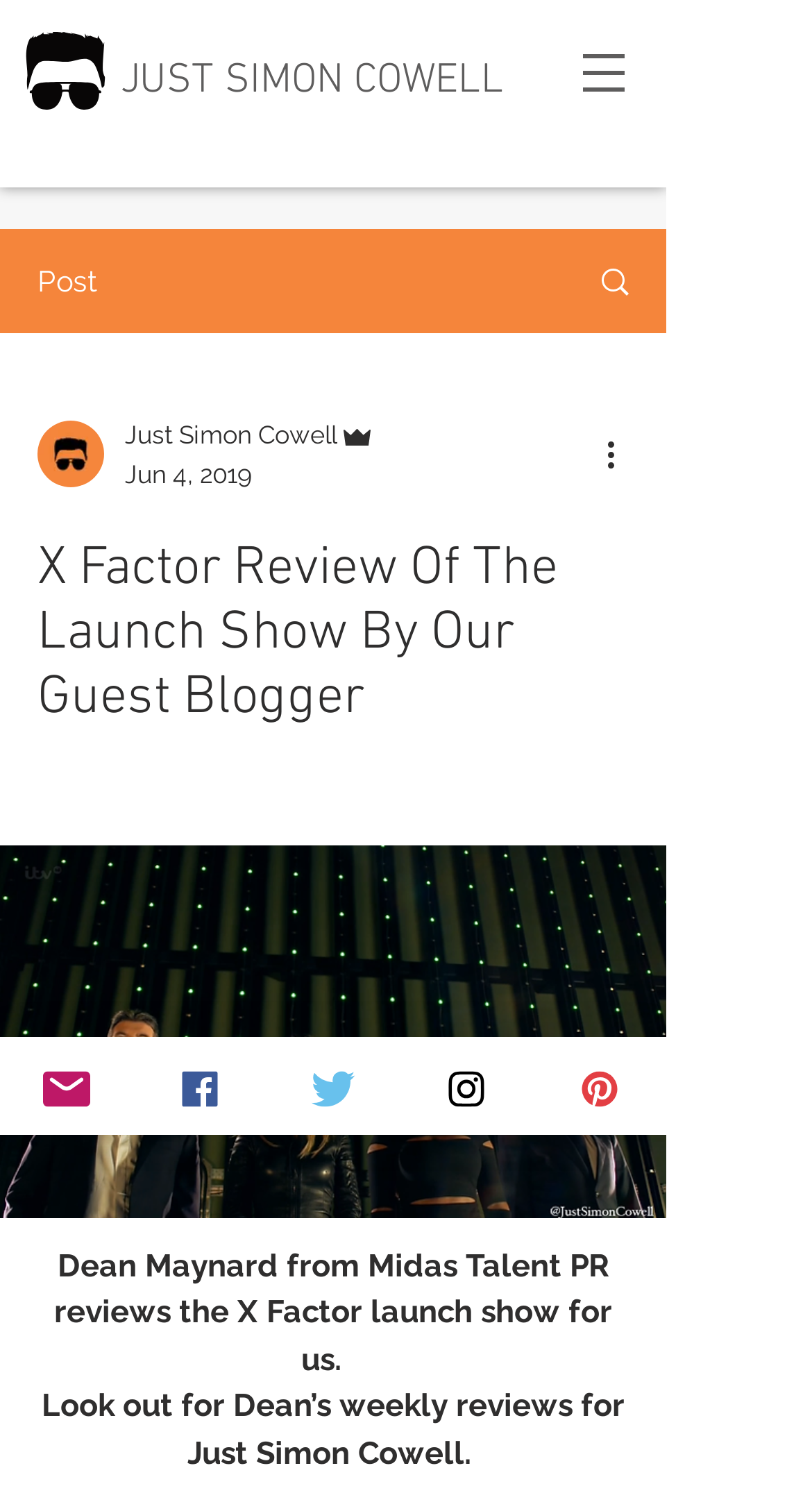Give a concise answer of one word or phrase to the question: 
What social media platforms are available for sharing?

Facebook, Twitter, Instagram, Pinterest